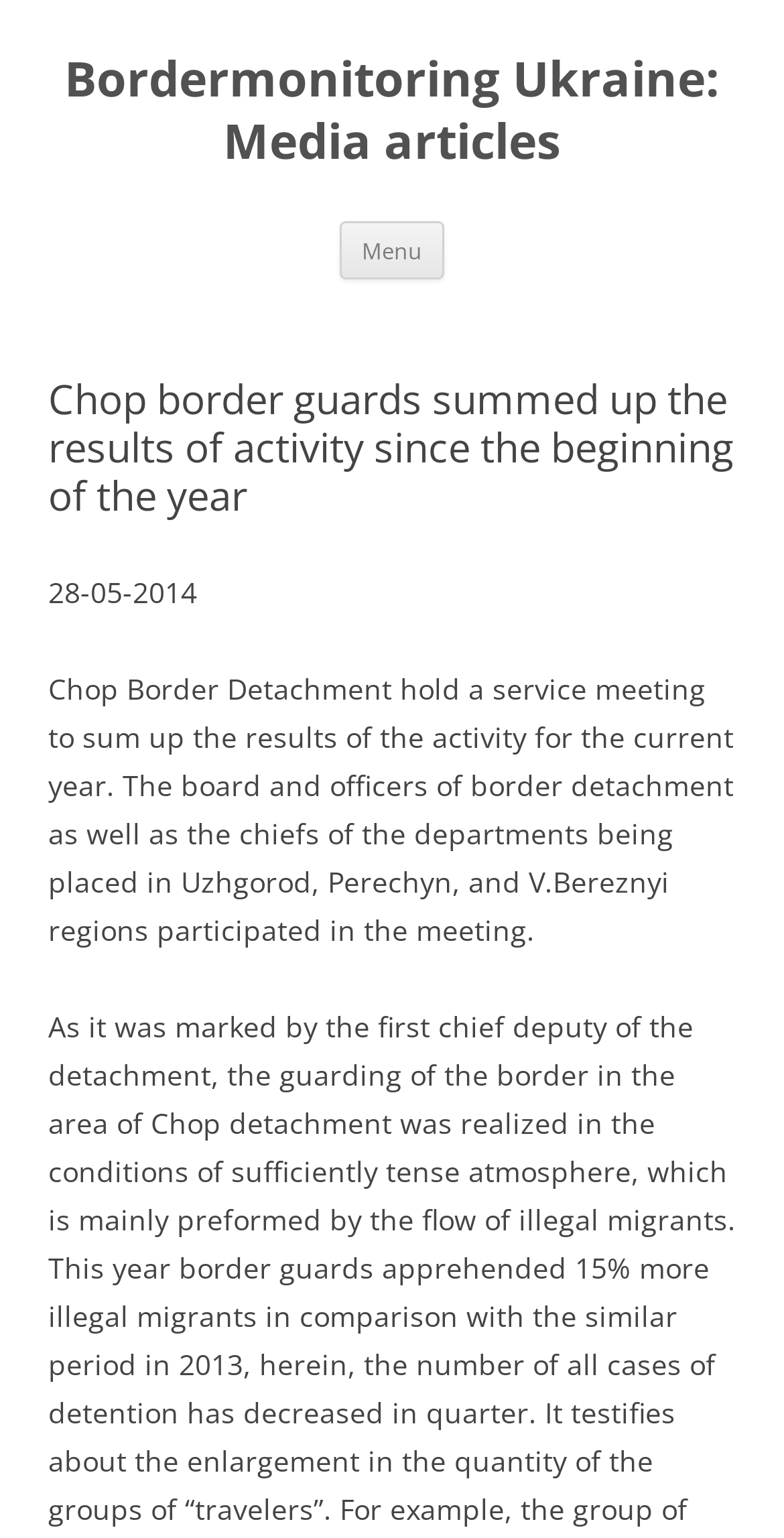Describe every aspect of the webpage in a detailed manner.

The webpage appears to be a news article or a media publication page. At the top, there is a heading that reads "Bordermonitoring Ukraine: Media articles" which is also a clickable link. Below this heading, there is a button labeled "Menu" positioned to the right, and a "Skip to content" link adjacent to it.

Further down, there is a main header that reads "Chop border guards summed up the results of activity since the beginning of the year". Below this header, there is a date "28-05-2014" followed by a paragraph of text that summarizes the content of the article. The text describes a service meeting held by the Chop Border Detachment to discuss the results of their activity for the current year, attended by various officials and department chiefs from different regions.